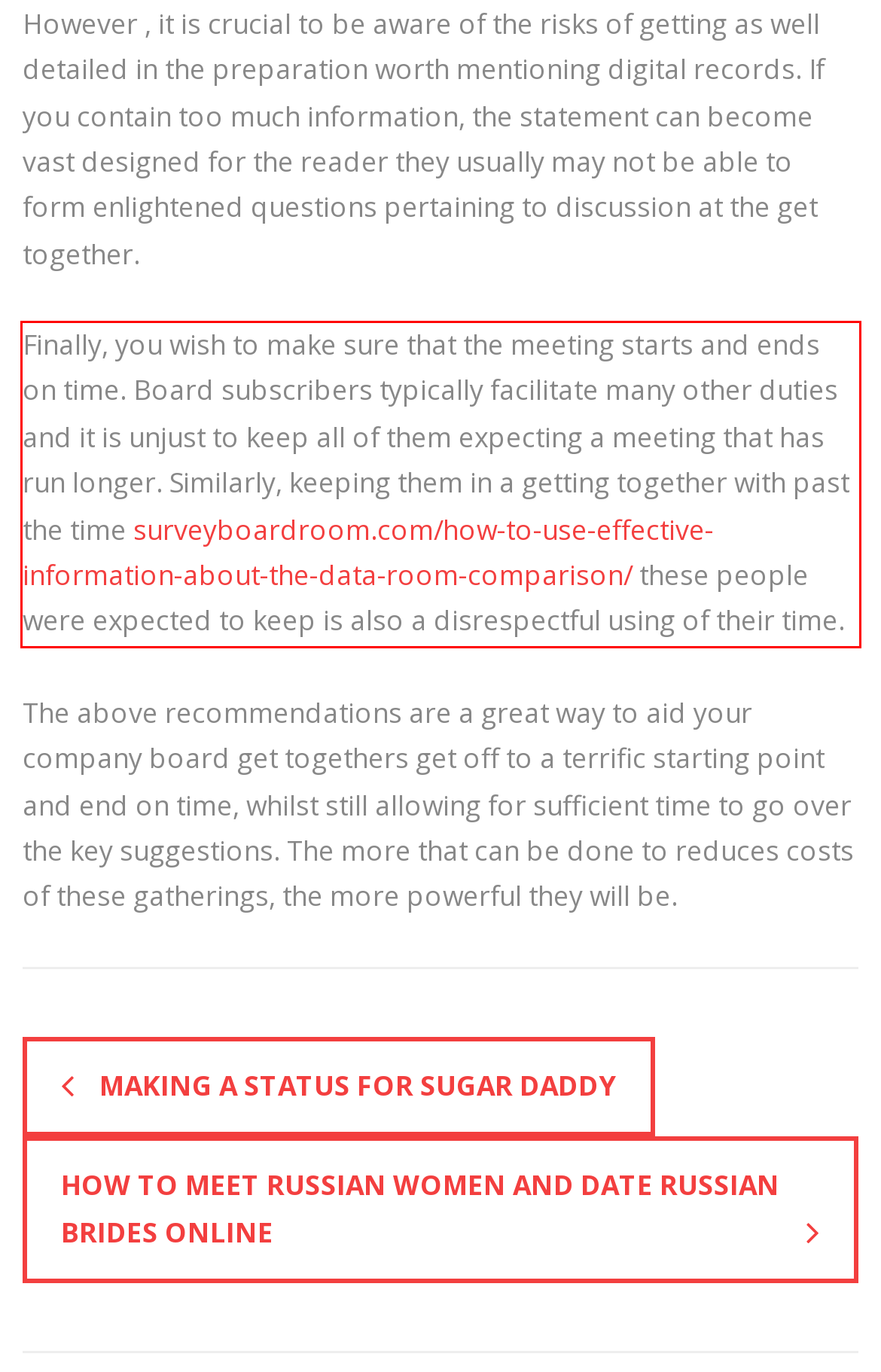You are provided with a screenshot of a webpage that includes a red bounding box. Extract and generate the text content found within the red bounding box.

Finally, you wish to make sure that the meeting starts and ends on time. Board subscribers typically facilitate many other duties and it is unjust to keep all of them expecting a meeting that has run longer. Similarly, keeping them in a getting together with past the time surveyboardroom.com/how-to-use-effective-information-about-the-data-room-comparison/ these people were expected to keep is also a disrespectful using of their time.